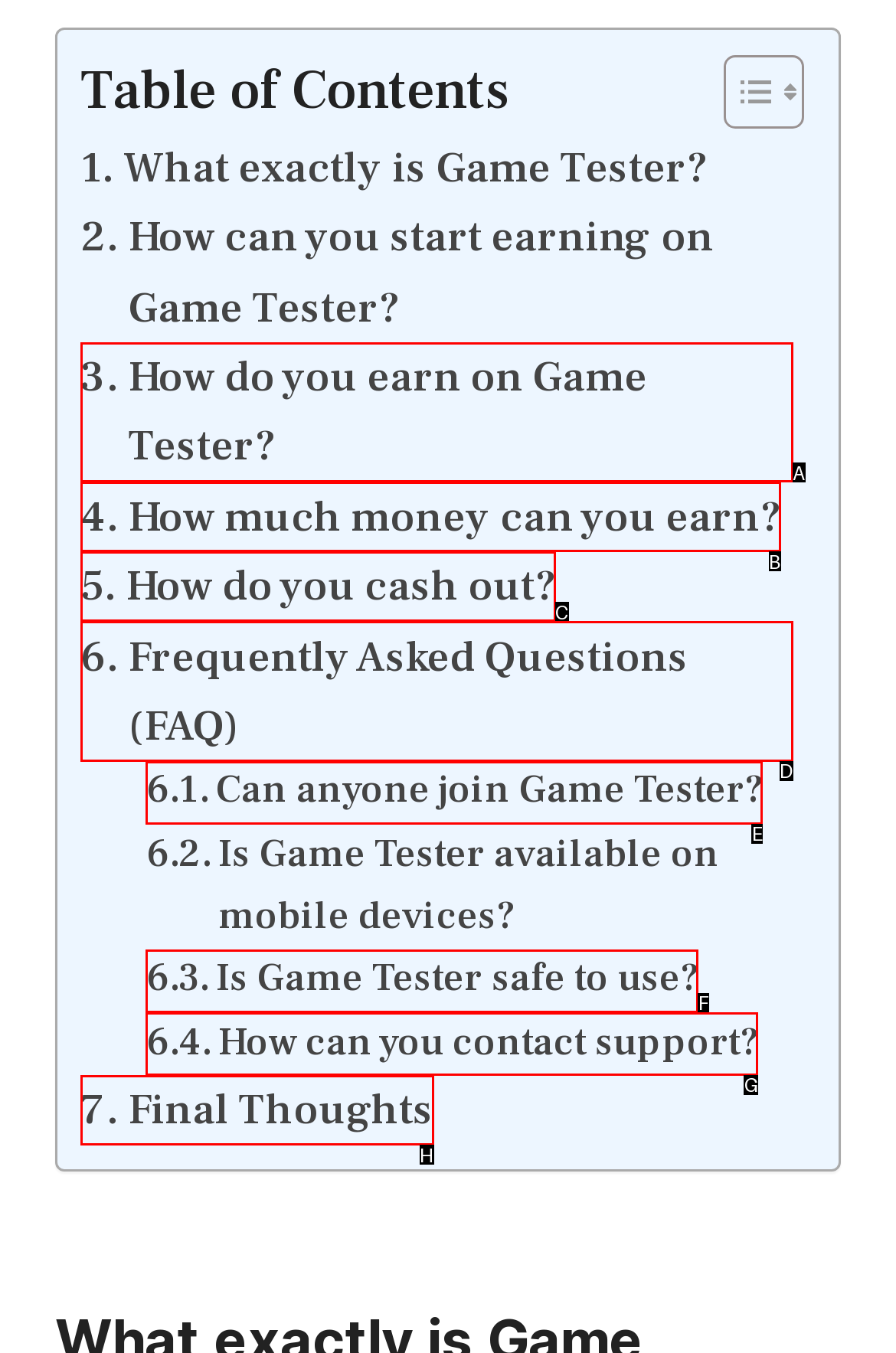Based on the description: How do you cash out?​, find the HTML element that matches it. Provide your answer as the letter of the chosen option.

C